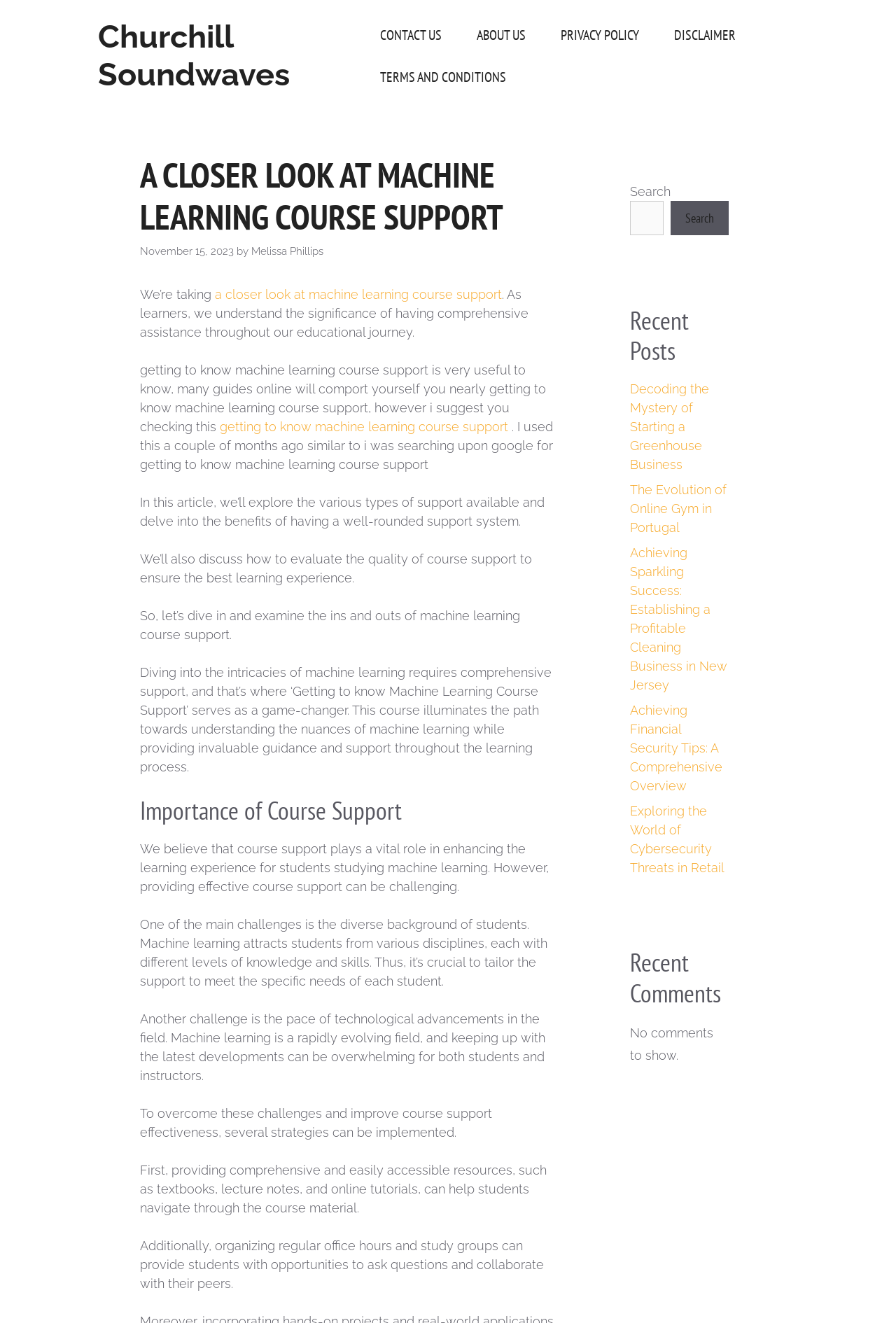Identify the bounding box coordinates for the UI element that matches this description: "parent_node: Search name="s"".

[0.703, 0.152, 0.741, 0.178]